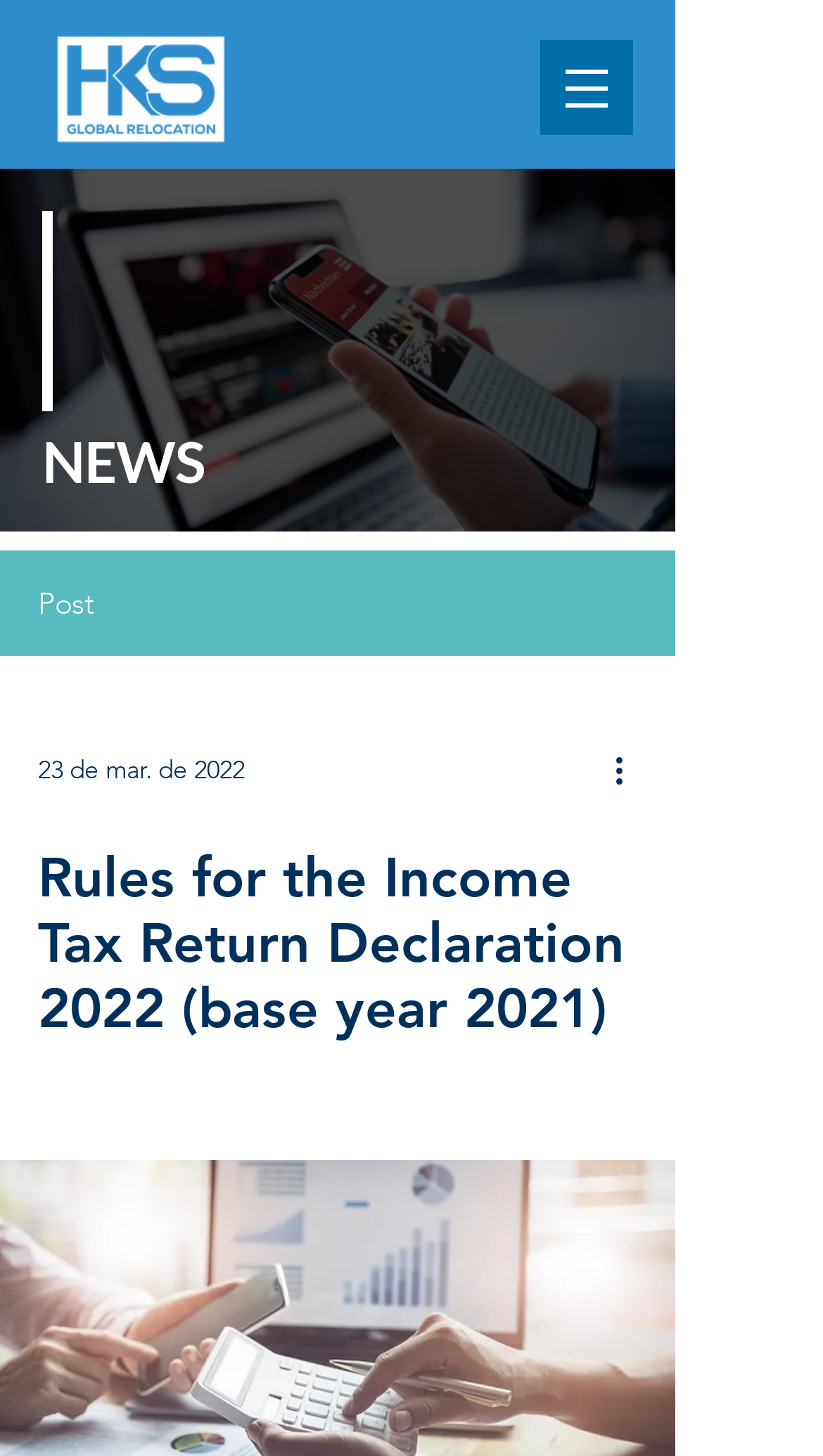Is there a navigation menu?
Please respond to the question with as much detail as possible.

I found a navigation element with the text 'Site' and a button element with a popup menu, indicating that there is a navigation menu available on the webpage.